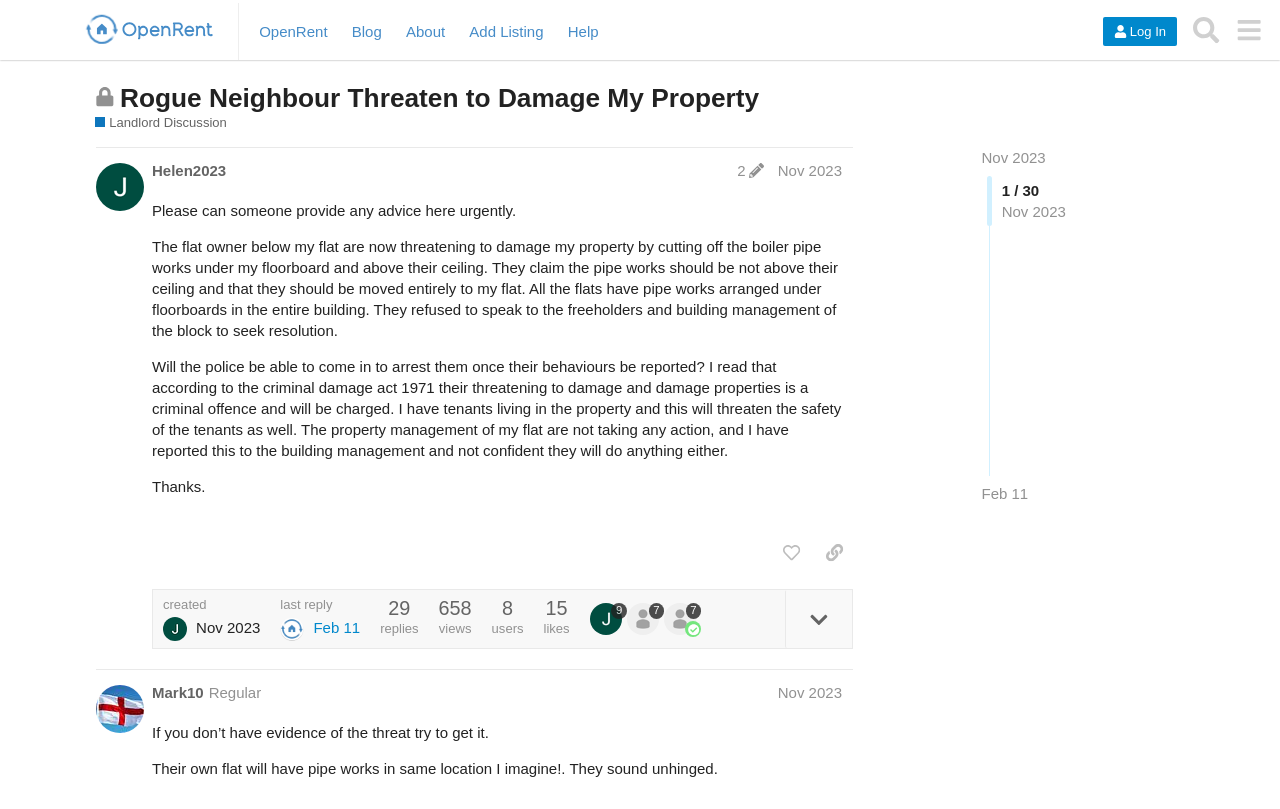Please identify the bounding box coordinates of the element on the webpage that should be clicked to follow this instruction: "Search for topics". The bounding box coordinates should be given as four float numbers between 0 and 1, formatted as [left, top, right, bottom].

[0.925, 0.011, 0.959, 0.063]